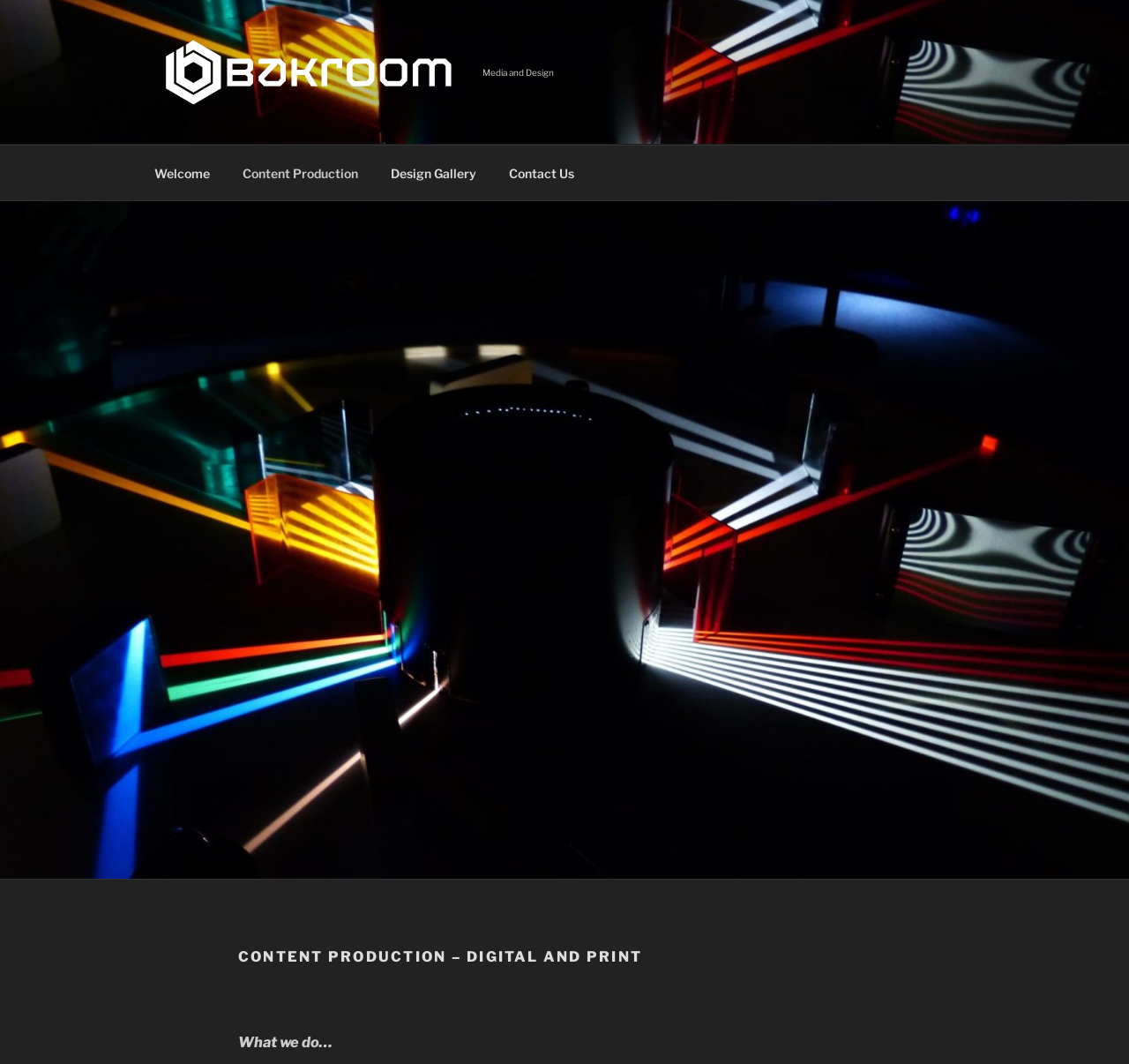Please respond in a single word or phrase: 
Is there an image on the webpage?

Yes